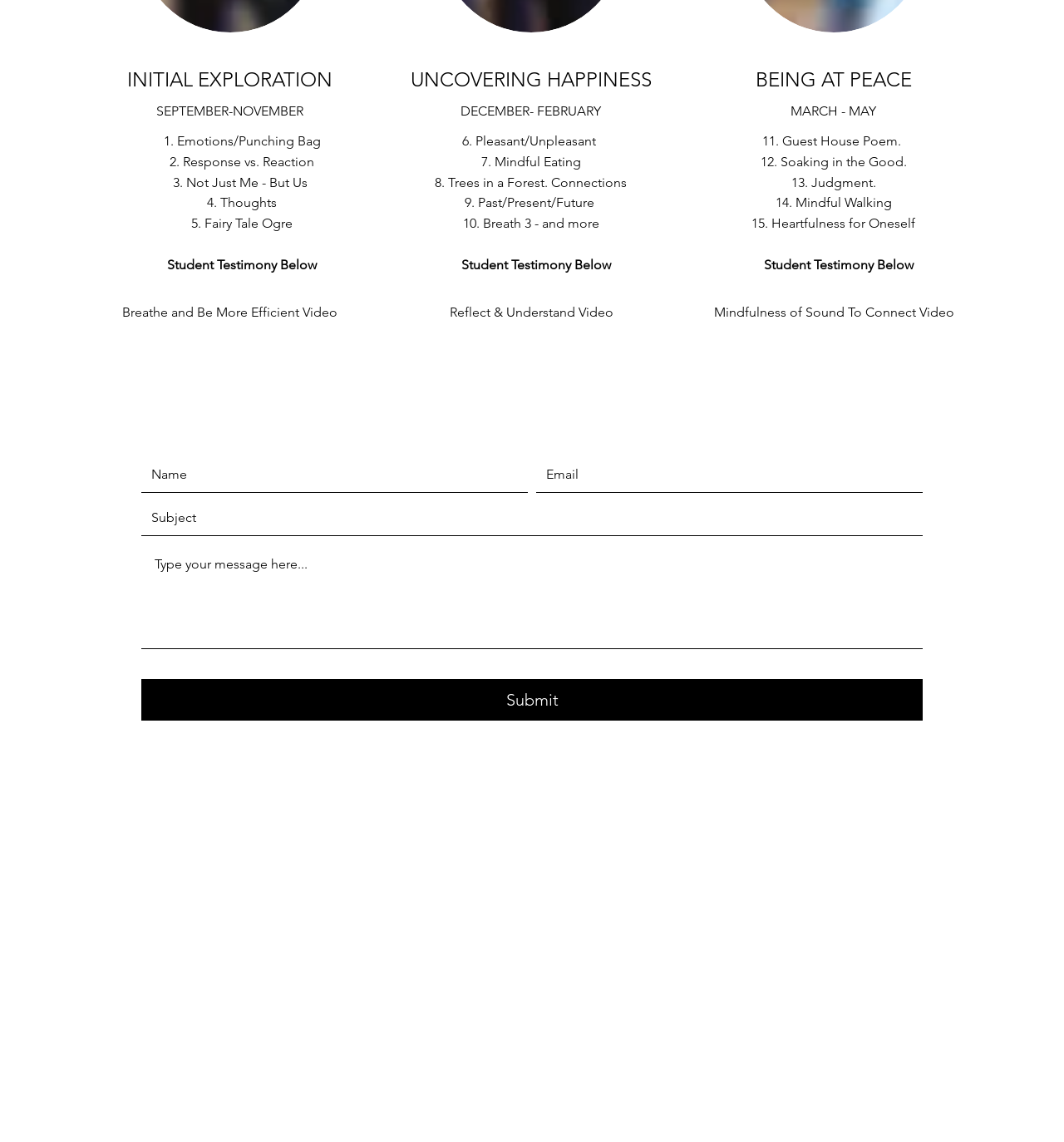What is the address of the mindfulness center?
With the help of the image, please provide a detailed response to the question.

The webpage has a StaticText element at the bottom with the address '350 Coney Island Ave, Brooklyn, New York 11218, USA', which is the address of the mindfulness center.